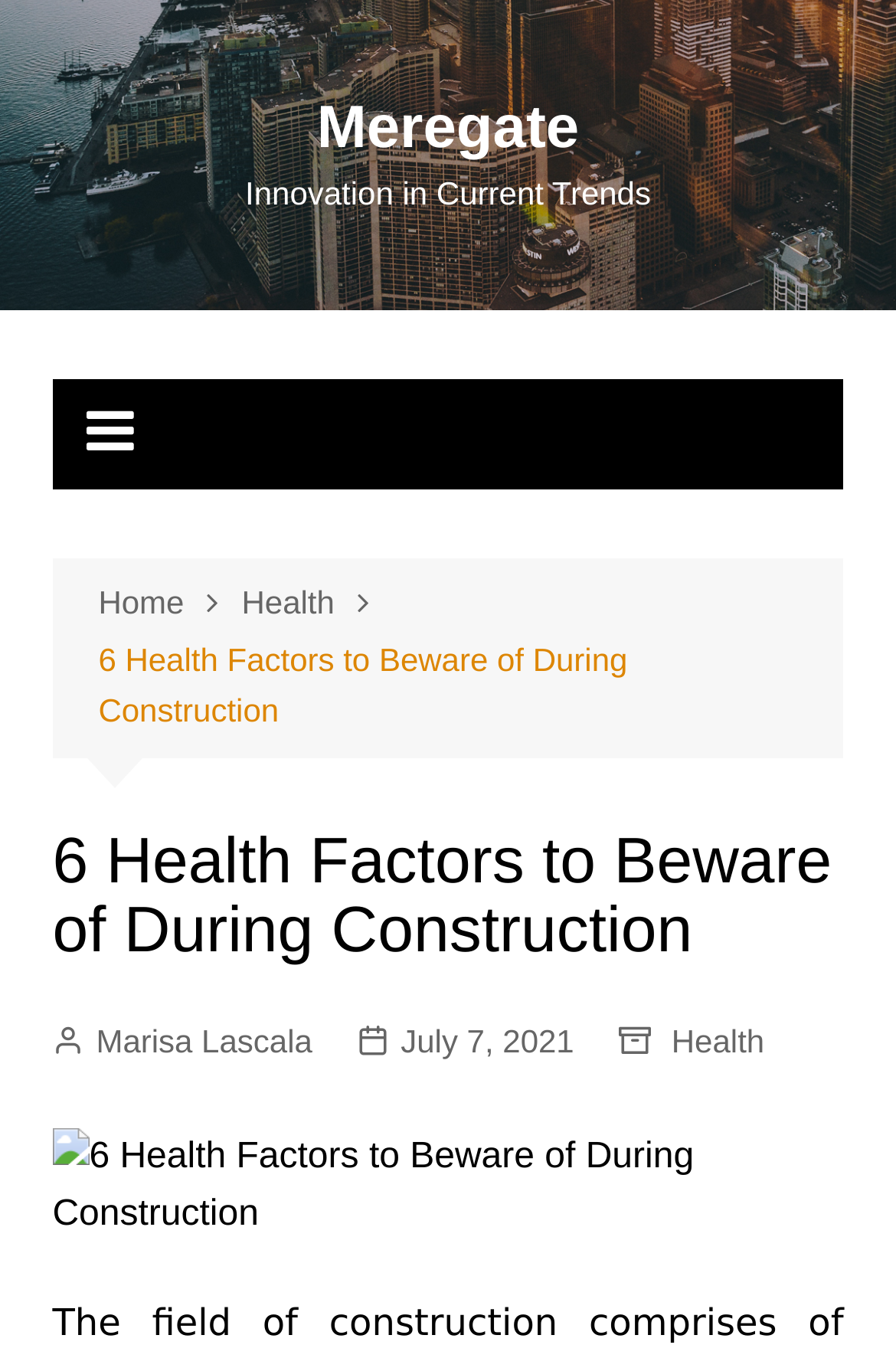Provide a one-word or brief phrase answer to the question:
When was the article published?

July 7, 2021